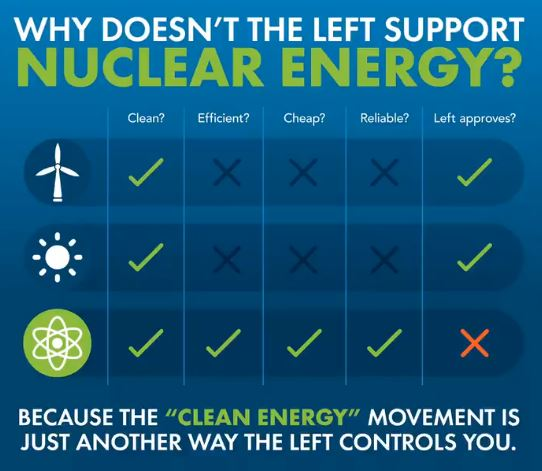Generate an elaborate caption that includes all aspects of the image.

The image presents a provocative infographic that poses the question, "Why doesn't the left support nuclear energy?" Organized as a comparison chart, it evaluates various energy sources against key criteria: cleanliness, efficiency, cost-effectiveness, reliability, and approval from the left. 

Each row represents a different energy source, indicated by icons: wind, solar, and nuclear, with checkmarks and crosses denoting their status in relation to the criteria. The final column highlights a striking contrast, indicating that while the left approves of other clean energy sources, nuclear energy does not receive the same endorsement, illustrated by a red 'X.' 

The caption concludes with a bold statement: "Because the 'clean energy' movement is just another way the left controls you," suggesting a critical stance on the motivations behind energy policy decisions. This graphic aims to spark debate over perceptions of nuclear energy within political narratives surrounding clean energy.